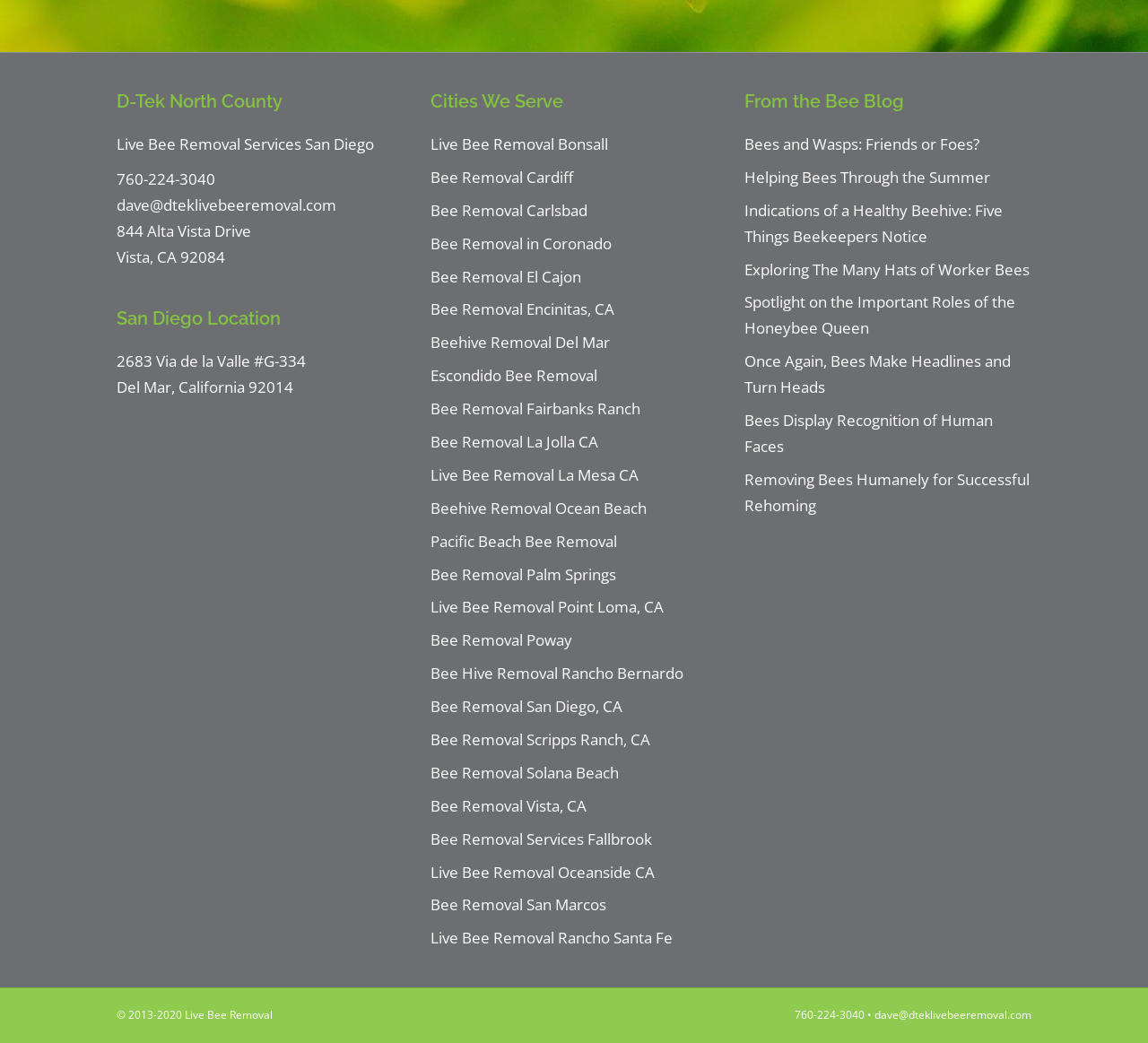Locate the bounding box coordinates of the clickable element to fulfill the following instruction: "Read the Romancing Saga 2 Review". Provide the coordinates as four float numbers between 0 and 1 in the format [left, top, right, bottom].

None